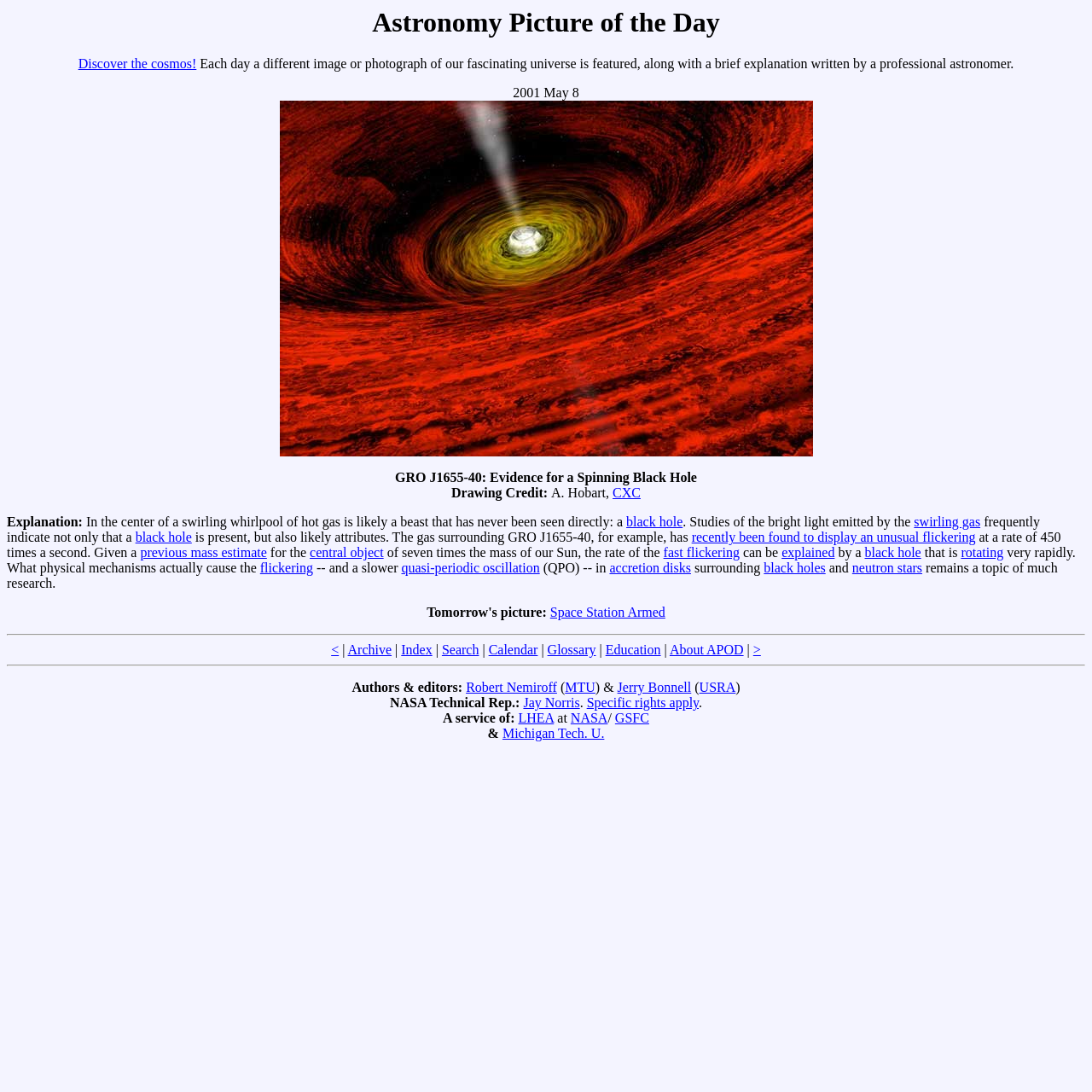What is the text of the webpage's headline?

Astronomy Picture of the Day